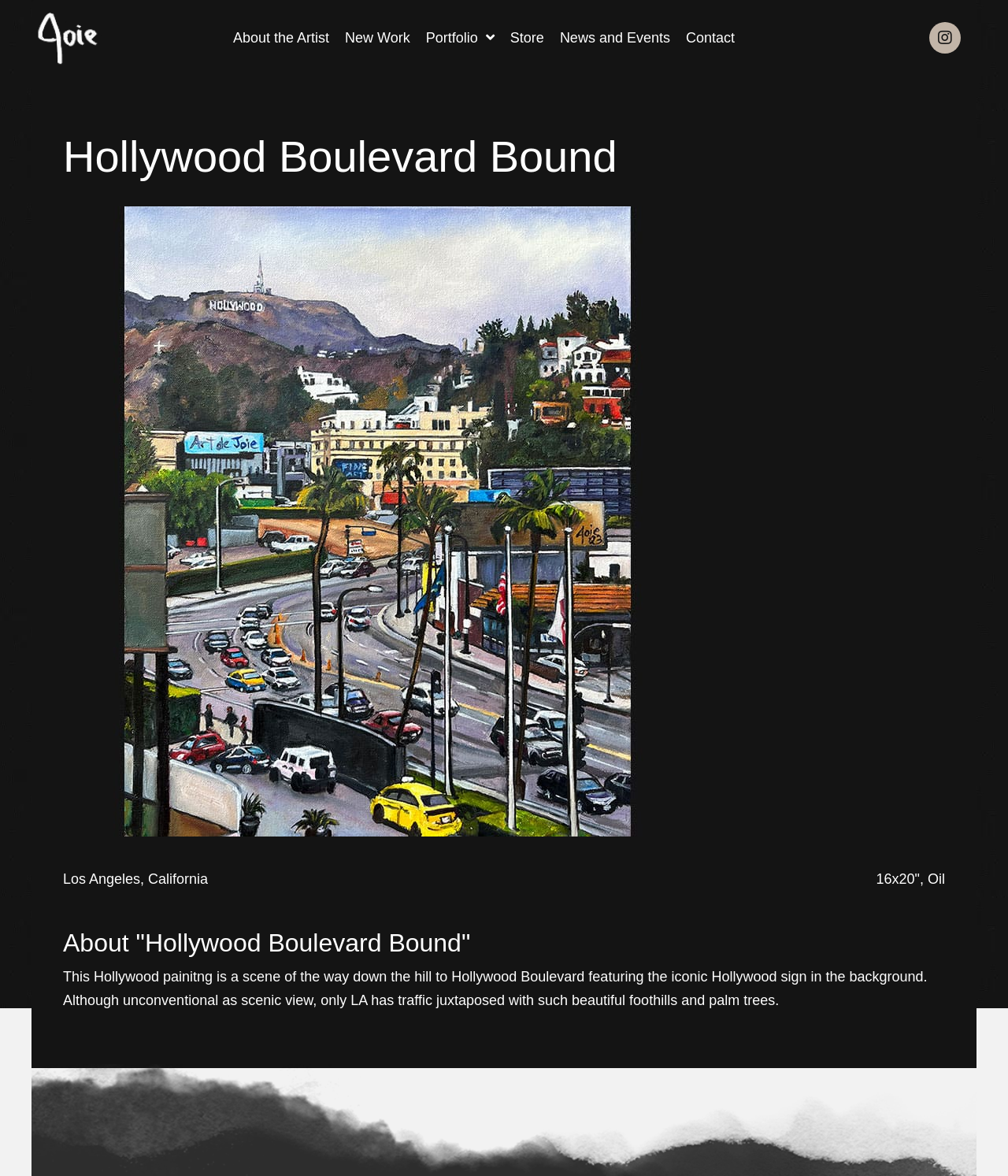Identify the bounding box coordinates of the part that should be clicked to carry out this instruction: "Read about the artist".

[0.223, 0.019, 0.334, 0.045]